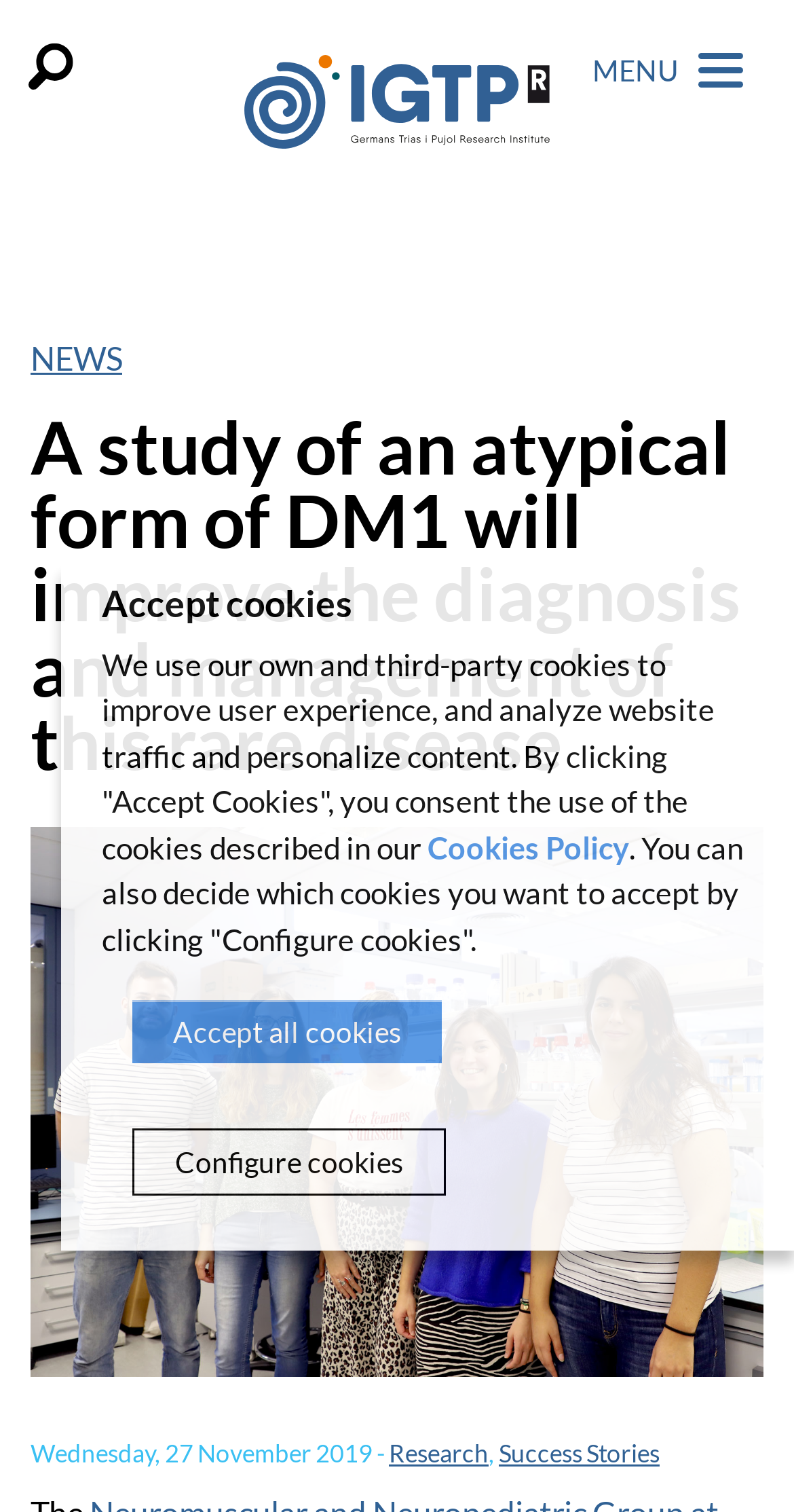What is the purpose of the 'Toggle Navigation' button?
Examine the screenshot and reply with a single word or phrase.

To toggle navigation menu